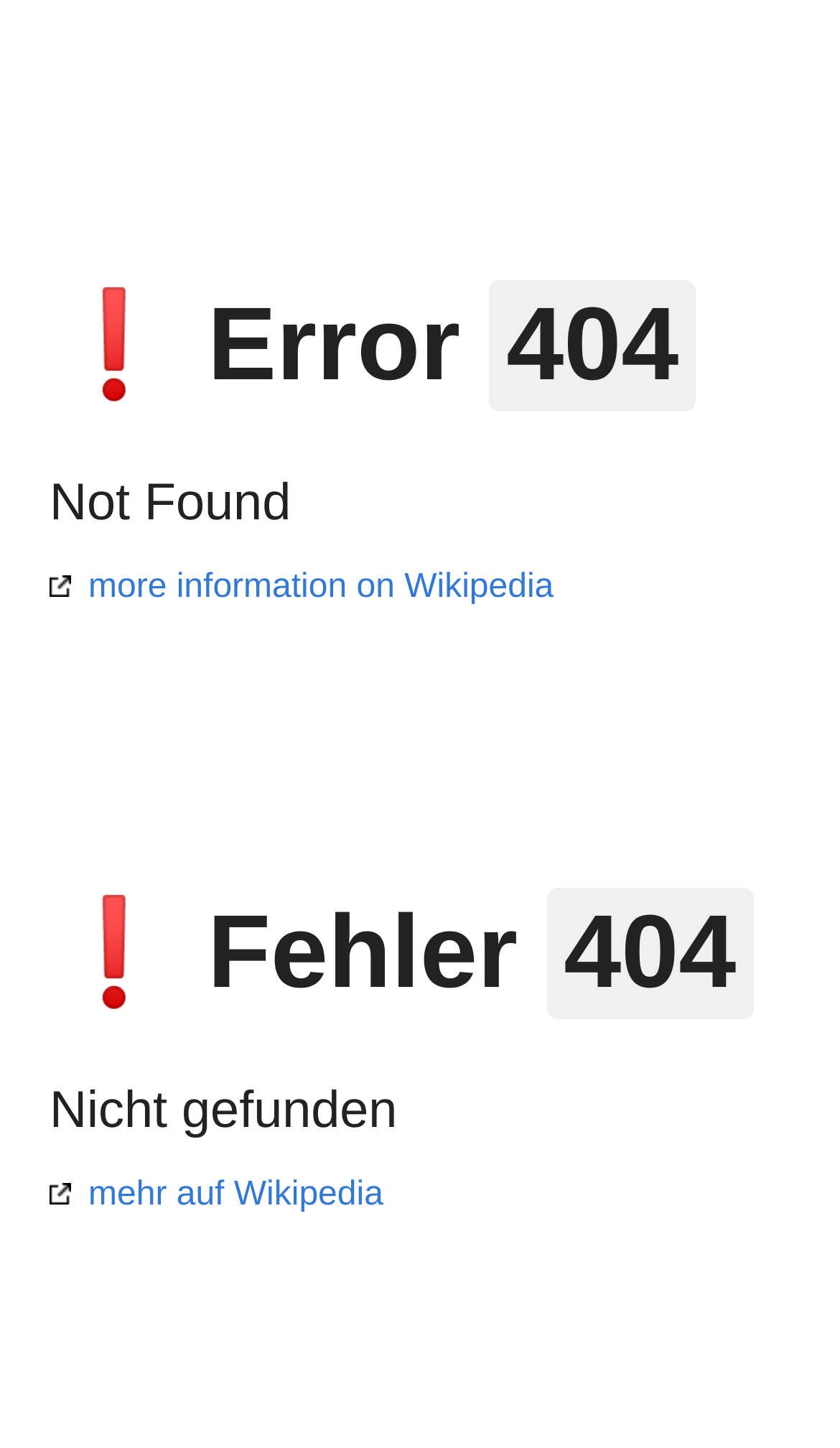Predict the bounding box of the UI element based on this description: "more information on Wikipedia".

[0.059, 0.393, 0.659, 0.418]